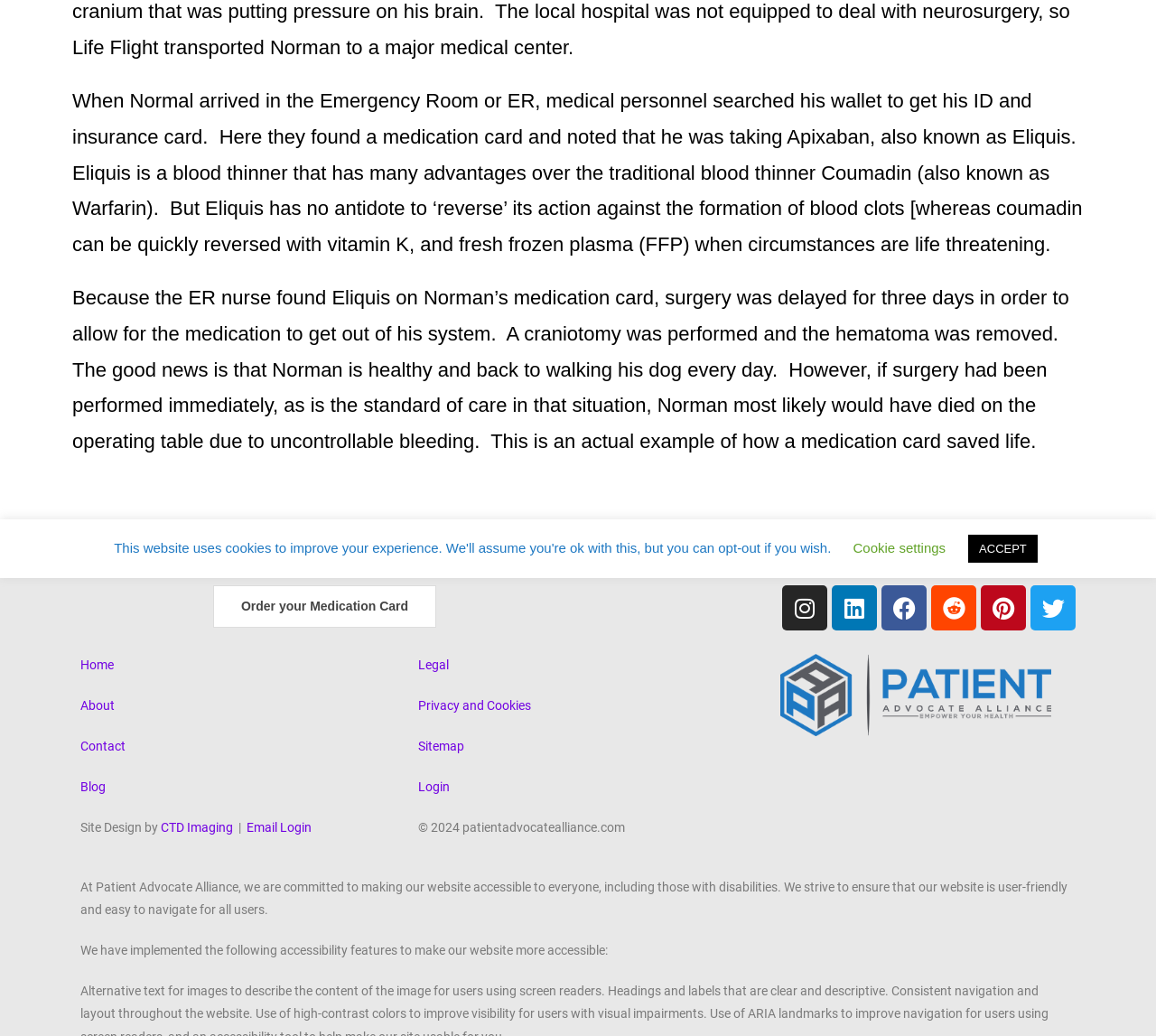Identify the bounding box for the element characterized by the following description: "YouTube".

None